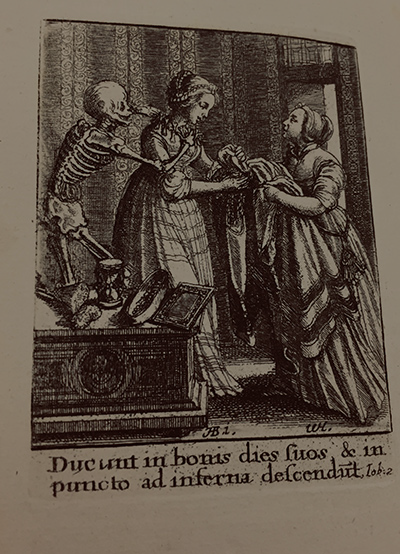What is the woman on the right handing over?
Based on the screenshot, provide a one-word or short-phrase response.

A dress